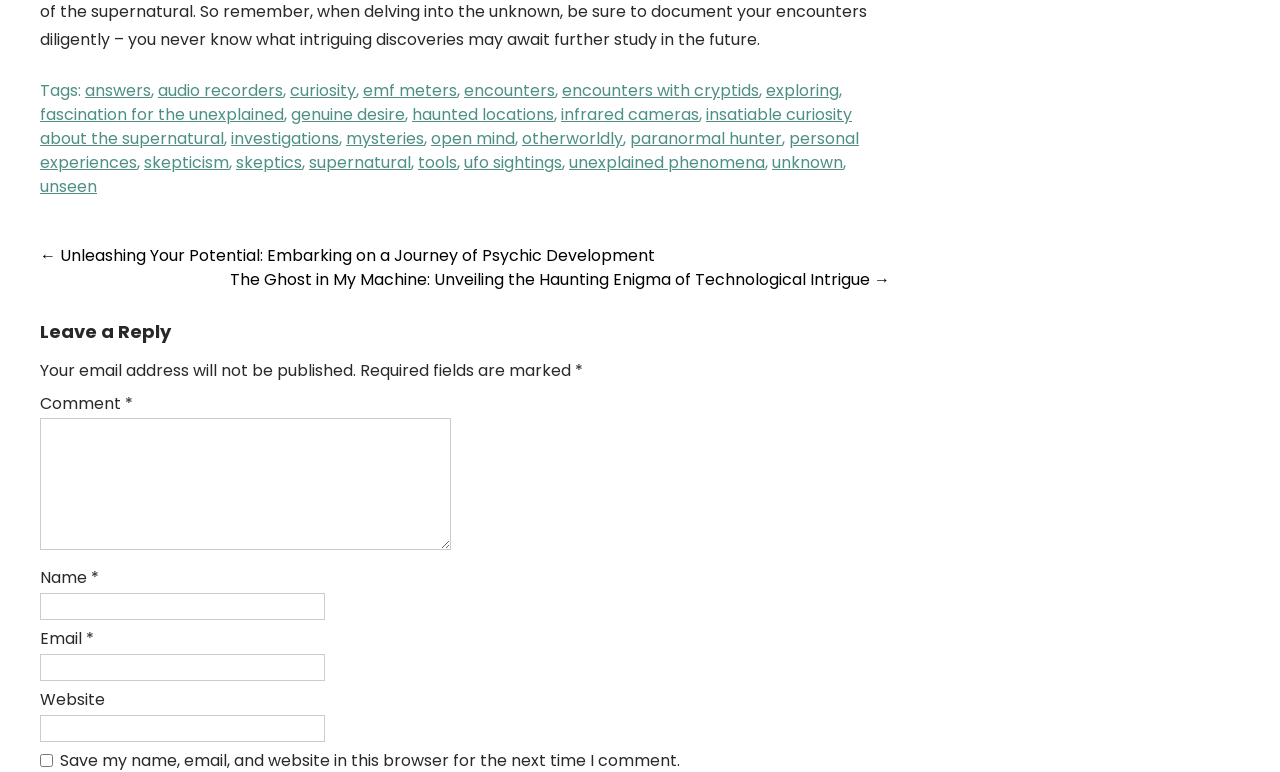Answer the question using only a single word or phrase: 
How many links are there in the tag section?

15